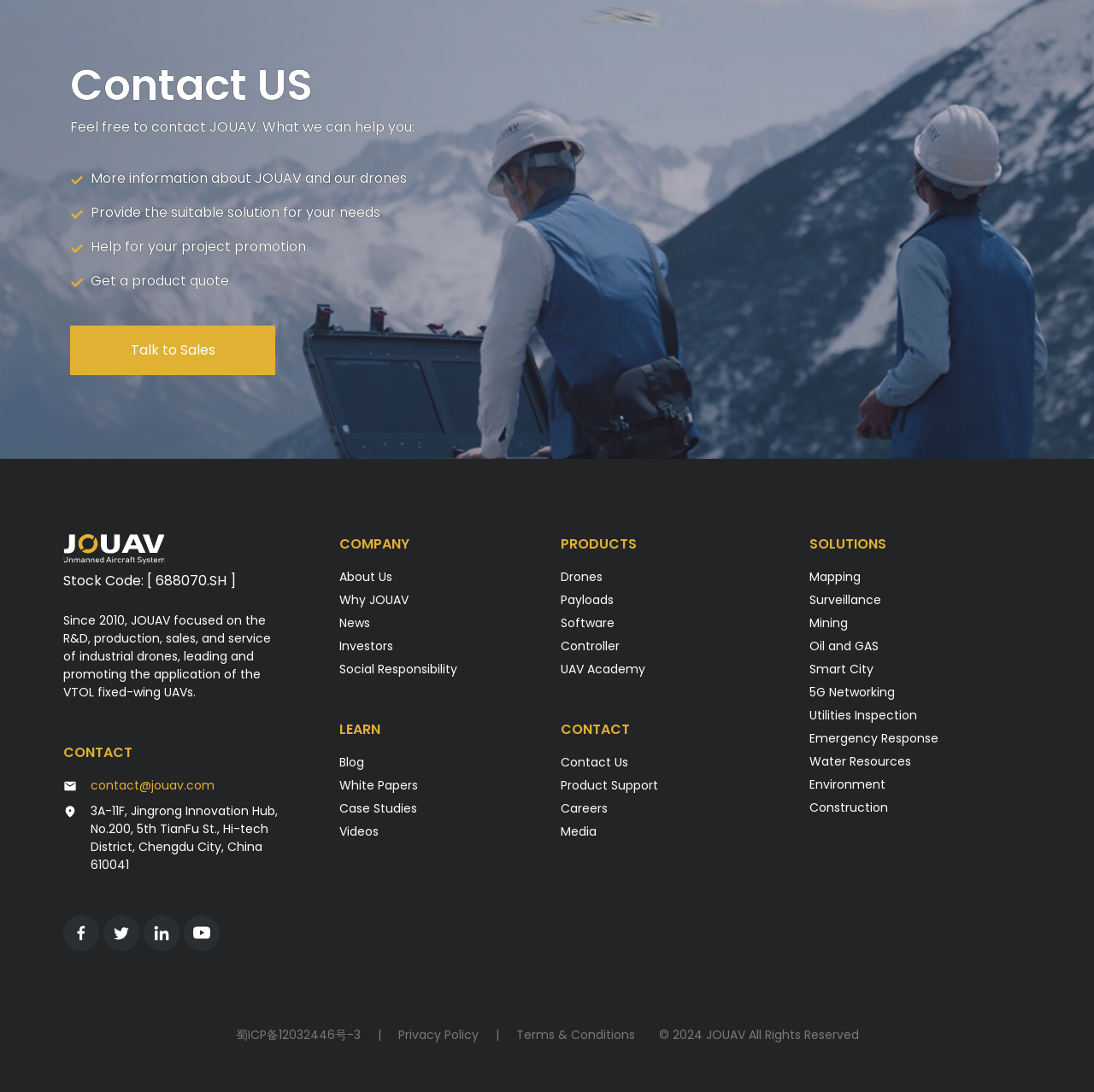Extract the bounding box coordinates for the UI element described by the text: "Software". The coordinates should be in the form of [left, top, right, bottom] with values between 0 and 1.

[0.512, 0.563, 0.562, 0.579]